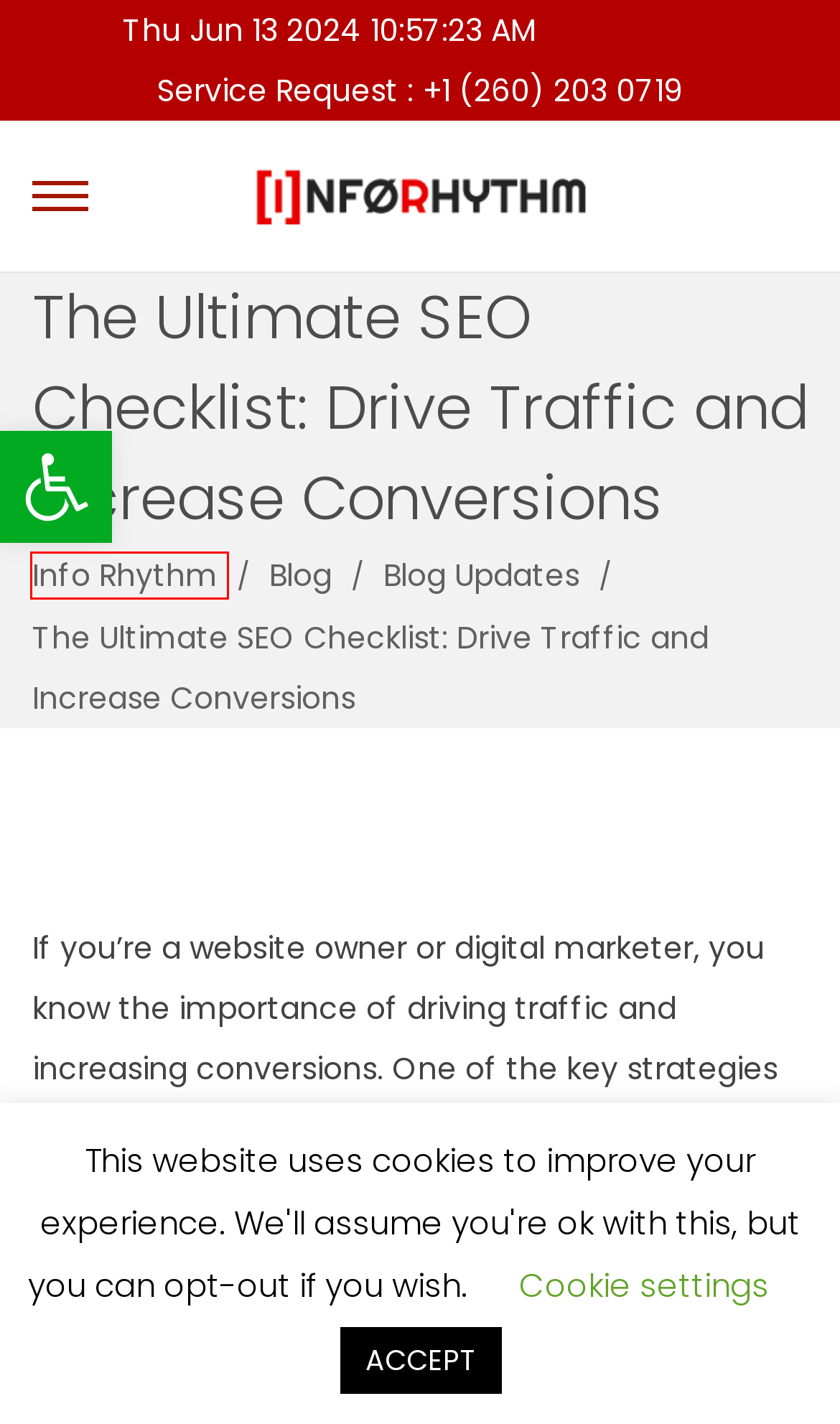Analyze the screenshot of a webpage that features a red rectangle bounding box. Pick the webpage description that best matches the new webpage you would see after clicking on the element within the red bounding box. Here are the candidates:
A. Top 10 B2B Ecommerce Success Stories of 2024 – Info Rhythm
B. Contact Us – Info Rhythm
C. onpage seo – Info Rhythm
D. Blog Updates – Info Rhythm
E. search engine marketing – Info Rhythm
F. seo checklist – Info Rhythm
G. Info Rhythm – Web Application Development and IT Solutions
H. technical seo – Info Rhythm

G